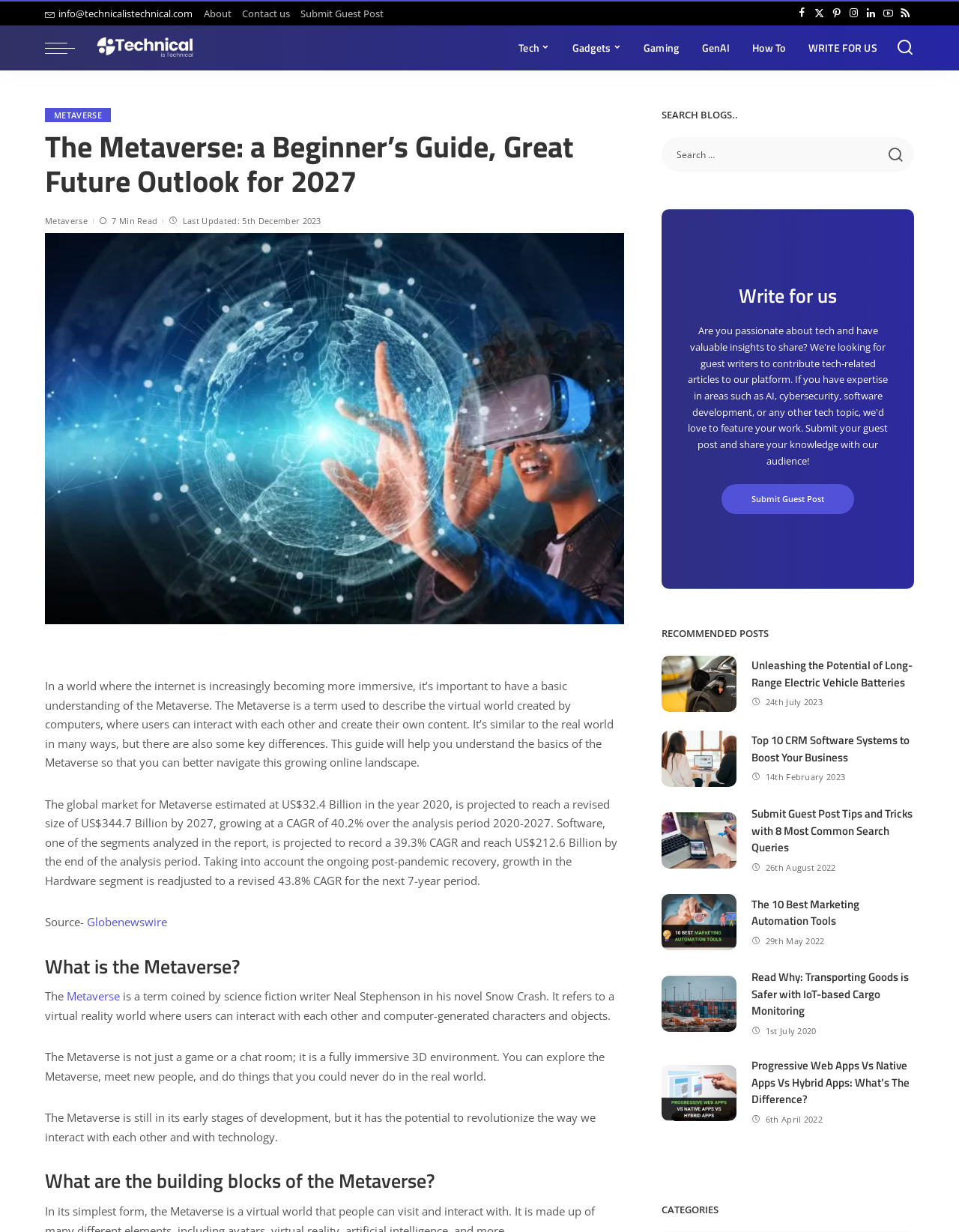How many minutes does it take to read the article 'The Metaverse: a Beginner’s Guide, Great Future Outlook for 2027'?
By examining the image, provide a one-word or phrase answer.

7 Min